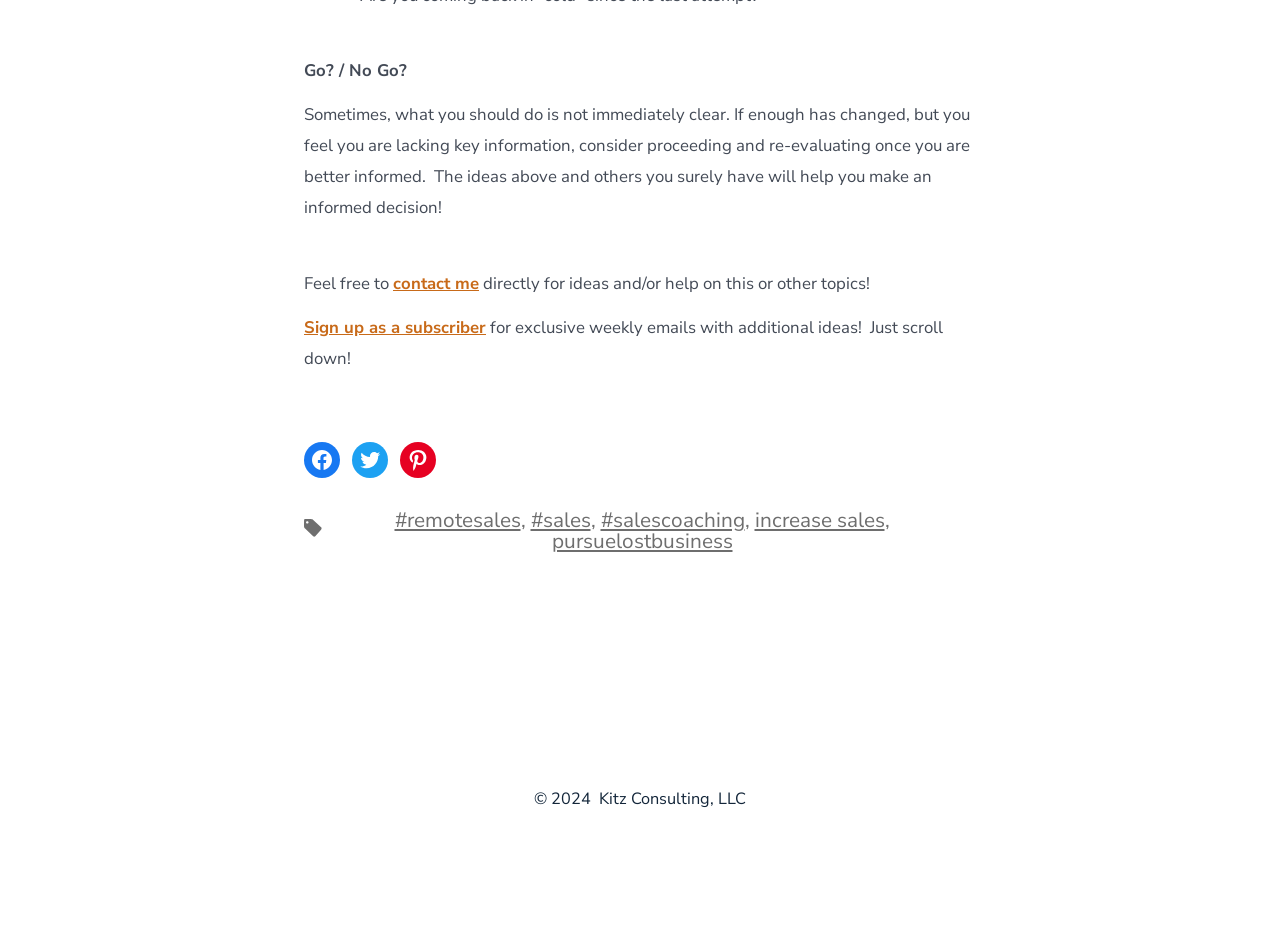Please determine the bounding box coordinates for the element that should be clicked to follow these instructions: "Read about 'increase sales'".

[0.589, 0.543, 0.691, 0.574]